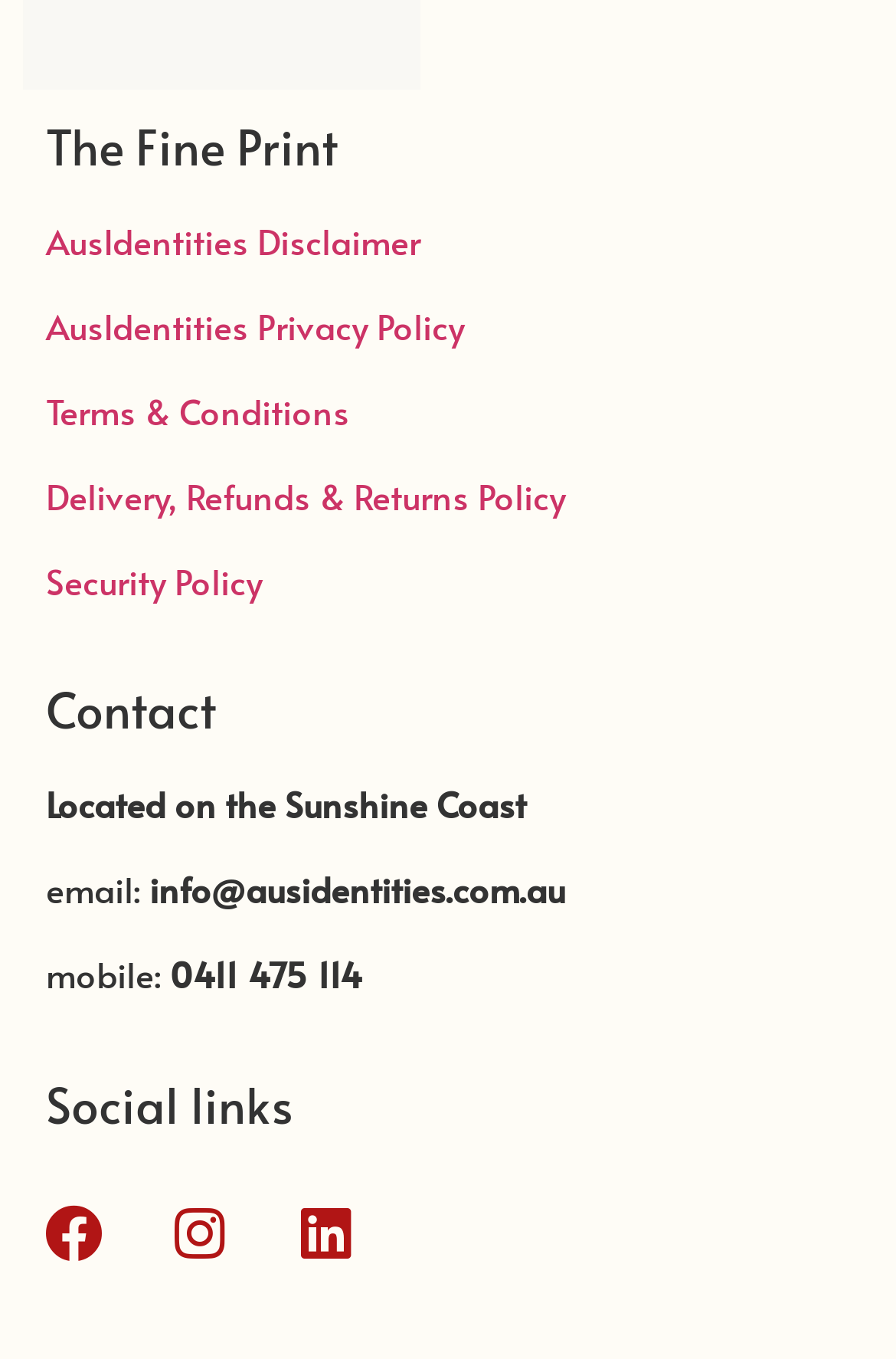What is the location of the company?
Based on the image content, provide your answer in one word or a short phrase.

Sunshine Coast